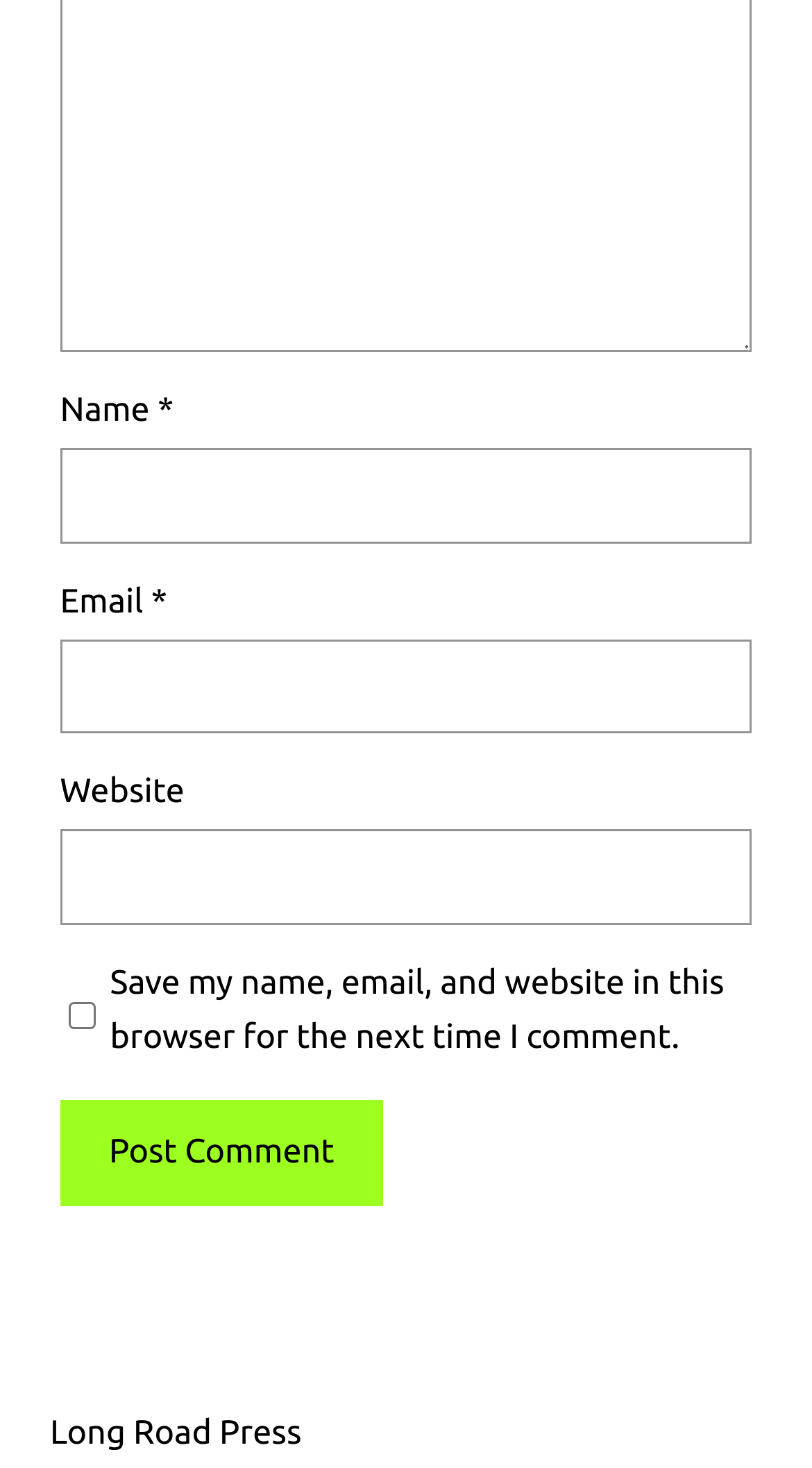What is the button text to submit a comment? Refer to the image and provide a one-word or short phrase answer.

Post Comment